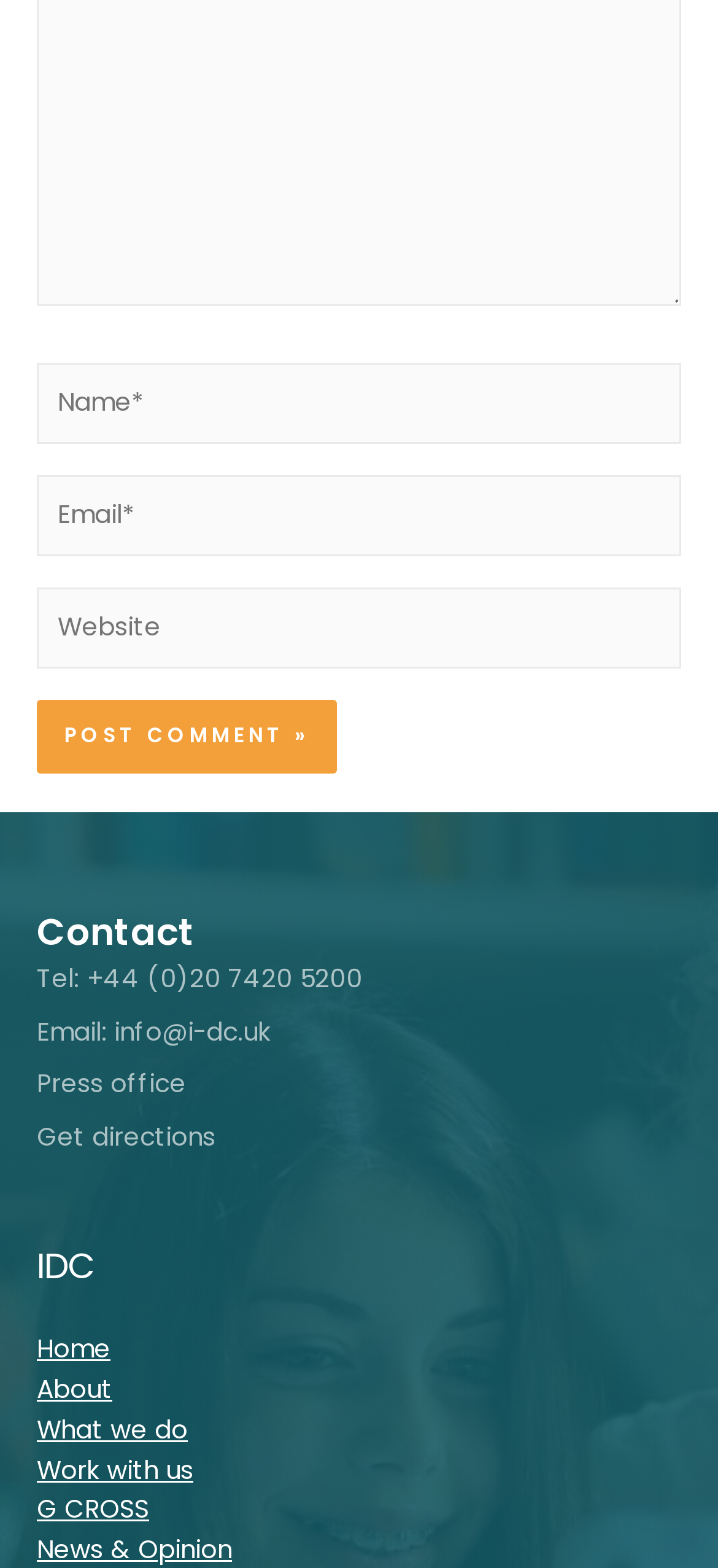Please mark the bounding box coordinates of the area that should be clicked to carry out the instruction: "Click the post comment button".

[0.051, 0.446, 0.469, 0.494]